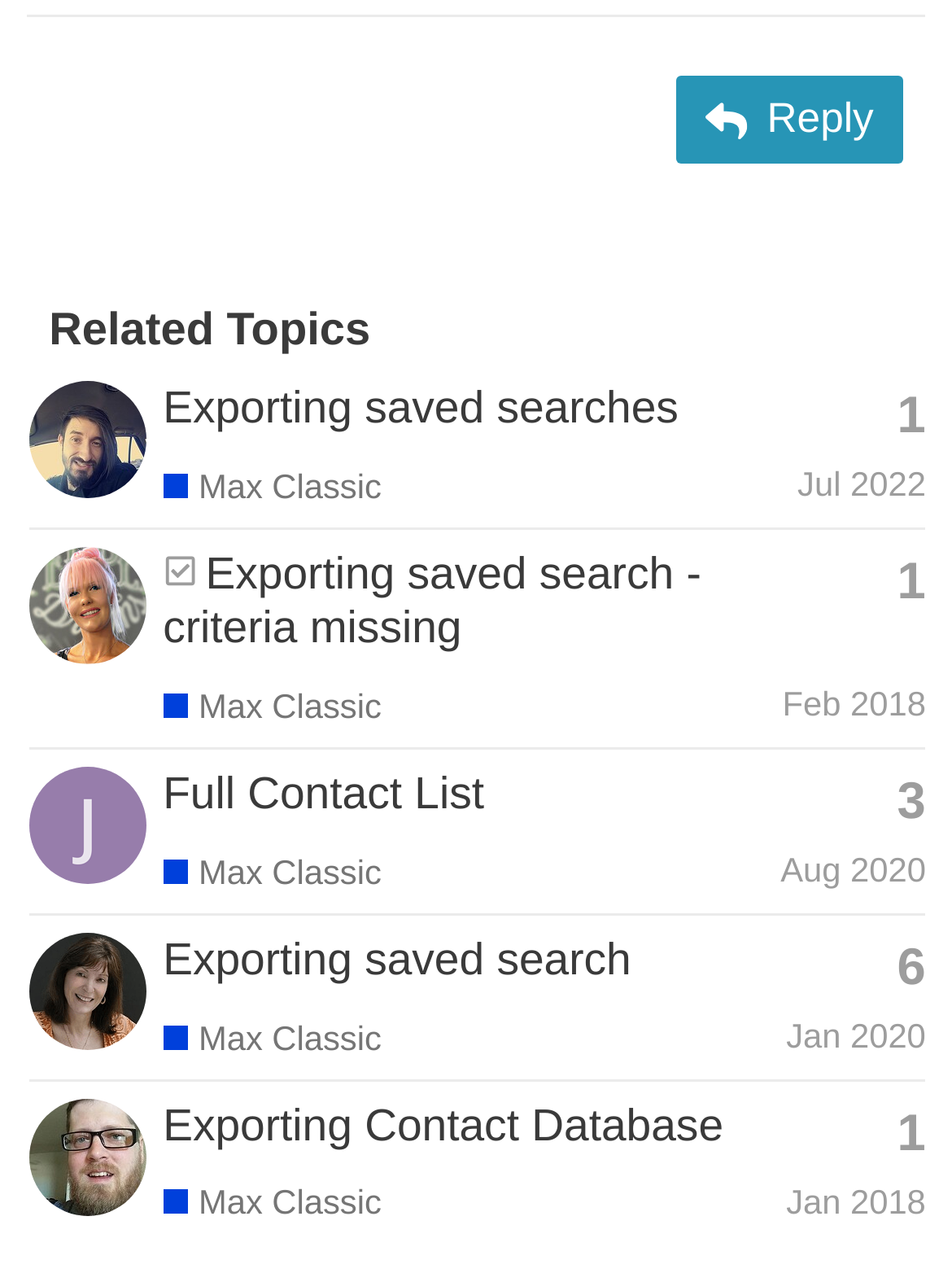Identify the bounding box coordinates for the region to click in order to carry out this instruction: "View topic with 3 replies". Provide the coordinates using four float numbers between 0 and 1, formatted as [left, top, right, bottom].

[0.942, 0.605, 0.973, 0.646]